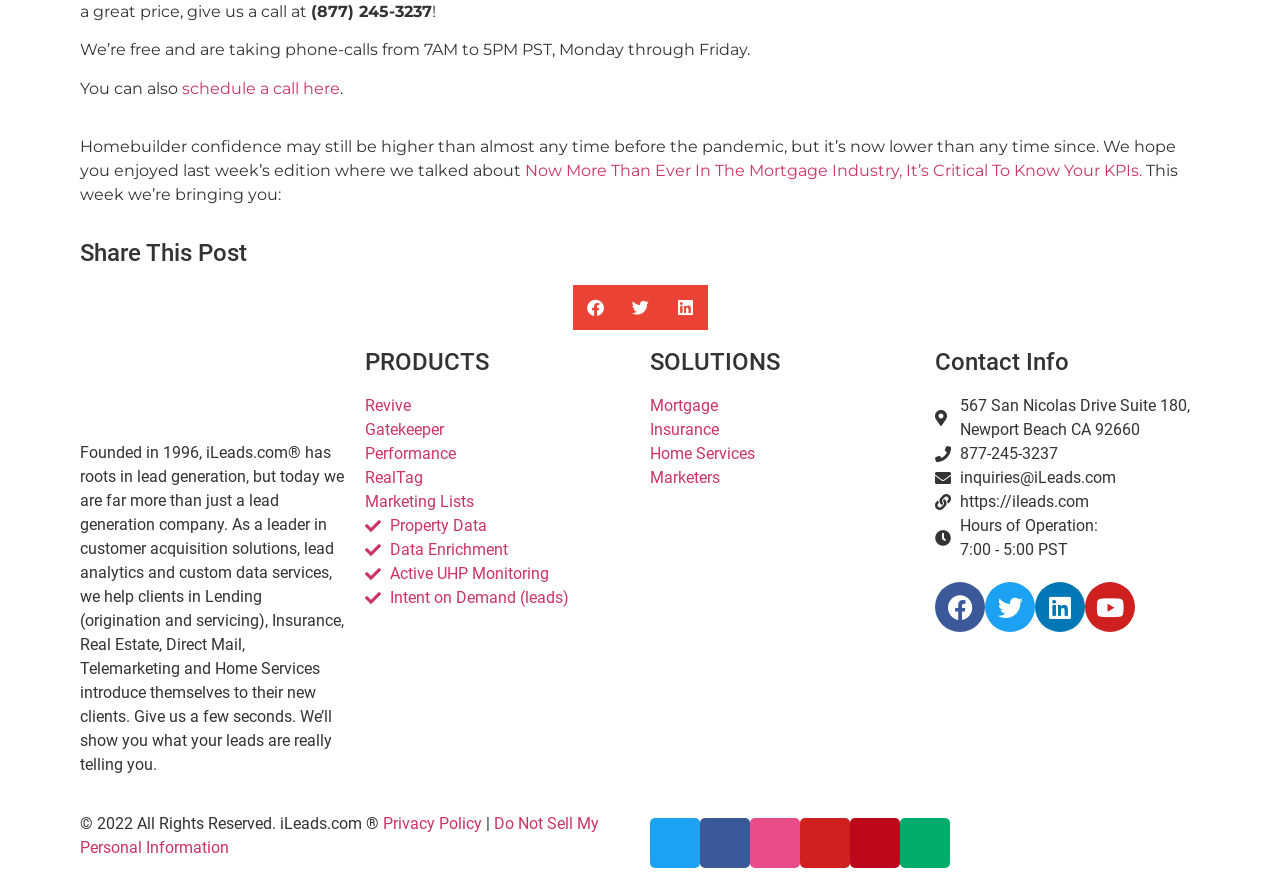Please reply to the following question with a single word or a short phrase:
What are the hours of operation?

7:00 - 5:00 PST